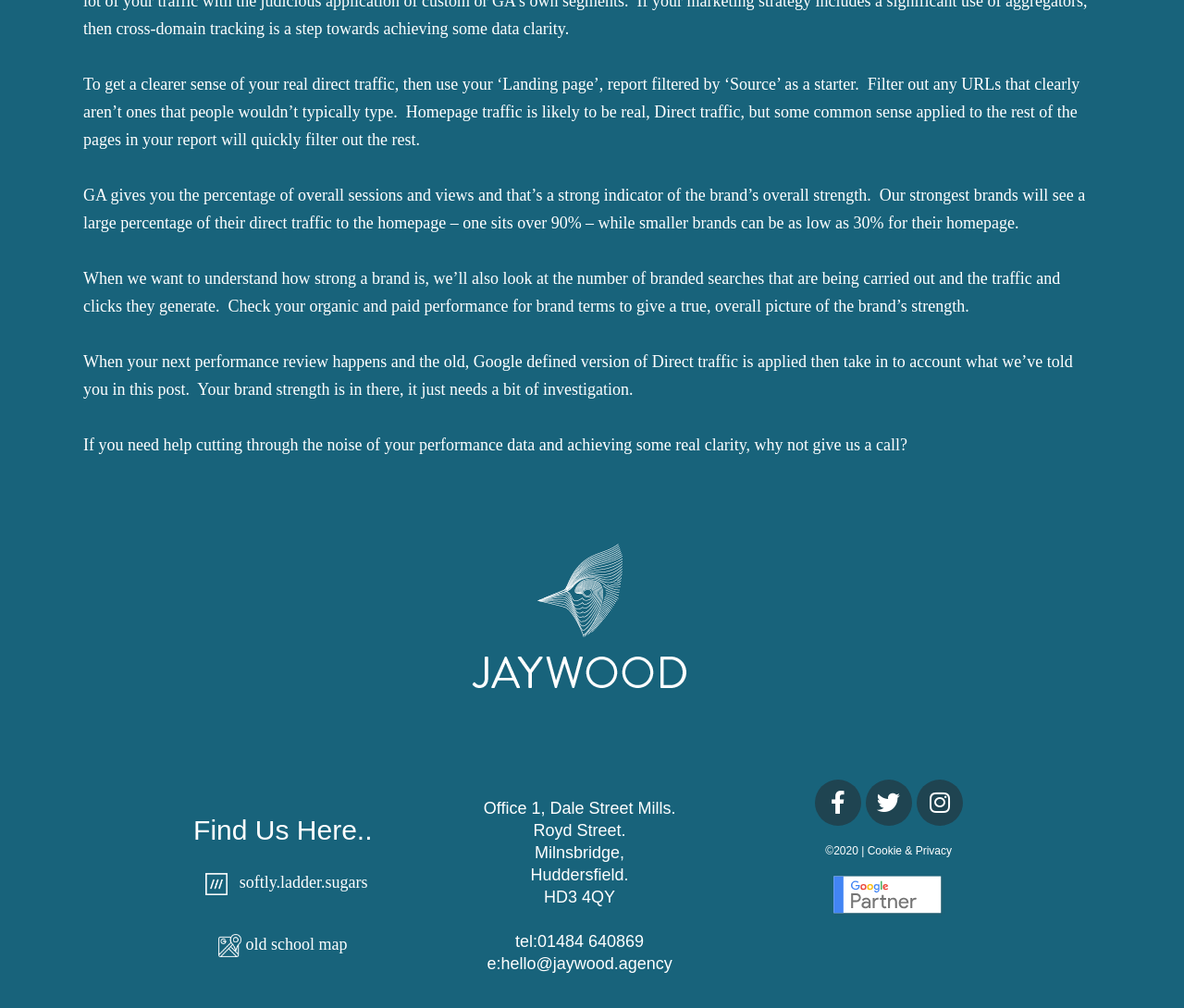What is the topic of the main text?
Refer to the image and give a detailed answer to the question.

The main text on the webpage discusses how to understand direct traffic in Google Analytics, providing tips and insights on how to filter out irrelevant data and understand the strength of a brand.